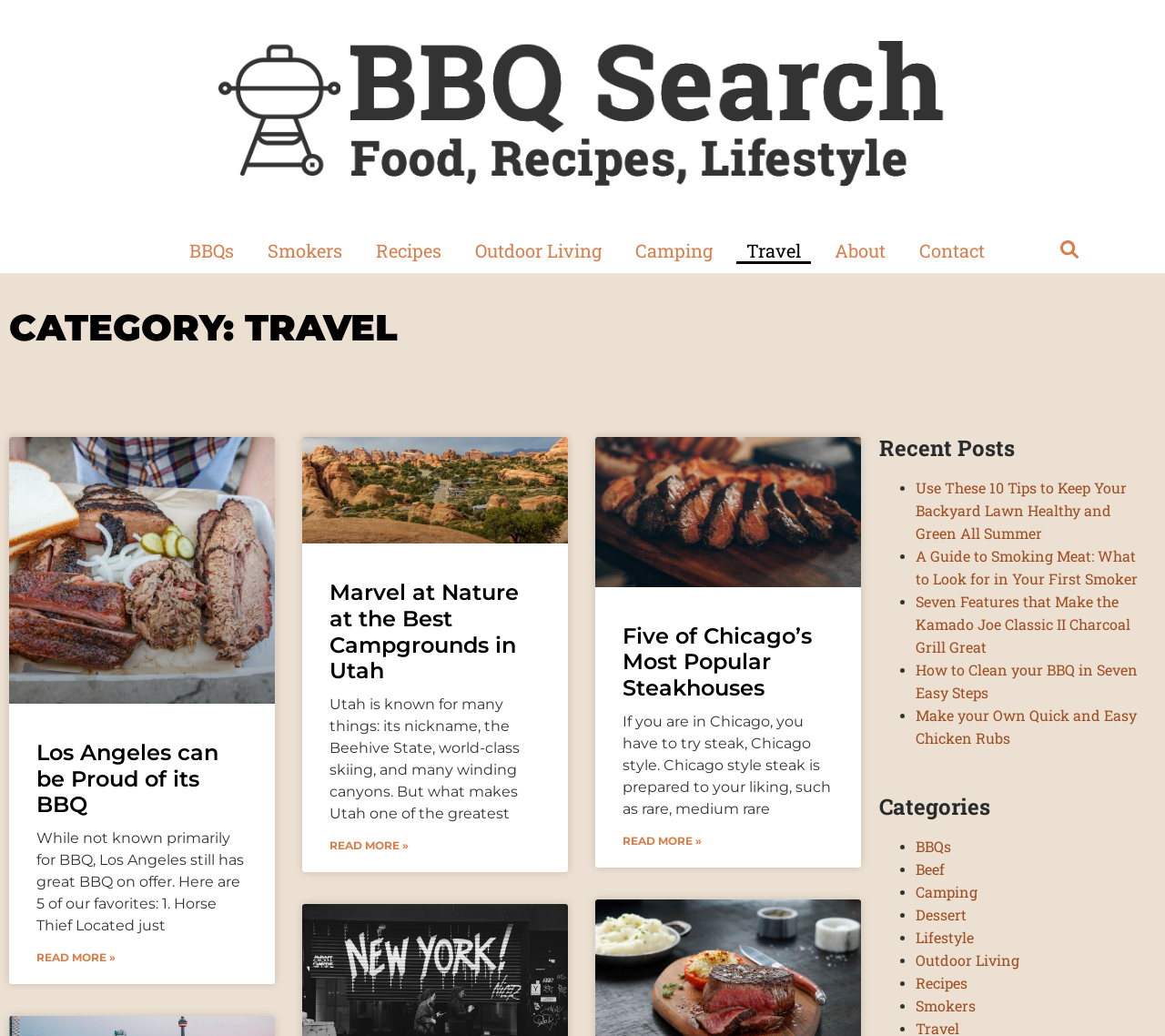Can you pinpoint the bounding box coordinates for the clickable element required for this instruction: "Search for something"? The coordinates should be four float numbers between 0 and 1, i.e., [left, top, right, bottom].

[0.898, 0.228, 0.937, 0.255]